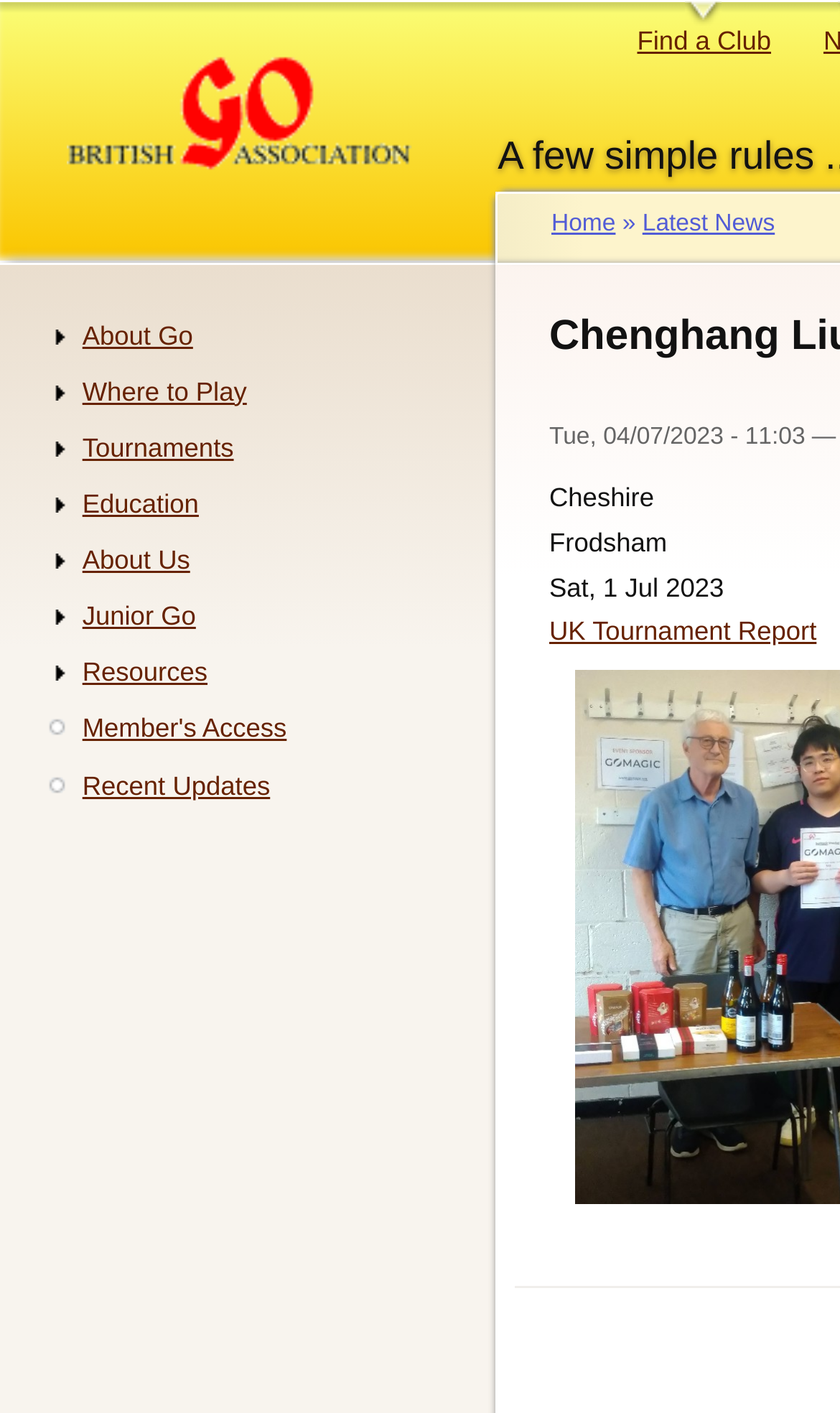Create an in-depth description of the webpage, covering main sections.

The webpage is about the British Go Association, with a focus on a recent news article titled "Chenghang Liu Wins First UK Tournament". 

At the top left of the page, there is a link to "Skip to main content". Next to it, there is an image of the British Go Association logo. 

On the top right, there are primary links, including "Find a Club". Below the primary links, there is a breadcrumb navigation section with links to "Home" and "Latest News". 

Further down, there is a timestamp indicating that the article was published on Tuesday, 4 July, 2023, at 11:03. 

The main content of the page appears to be an article about a UK tournament, with text mentioning "Cheshire", "Frodsham", and a date "Sat, 1 Jul 2023". There is also a link to a "UK Tournament Report". 

On the left side of the page, there is a navigation menu with several links, including "About Go", "Where to Play", "Tournaments", "Education", "About Us", "Junior Go", "Resources", "Member's Access", and "Recent Updates".